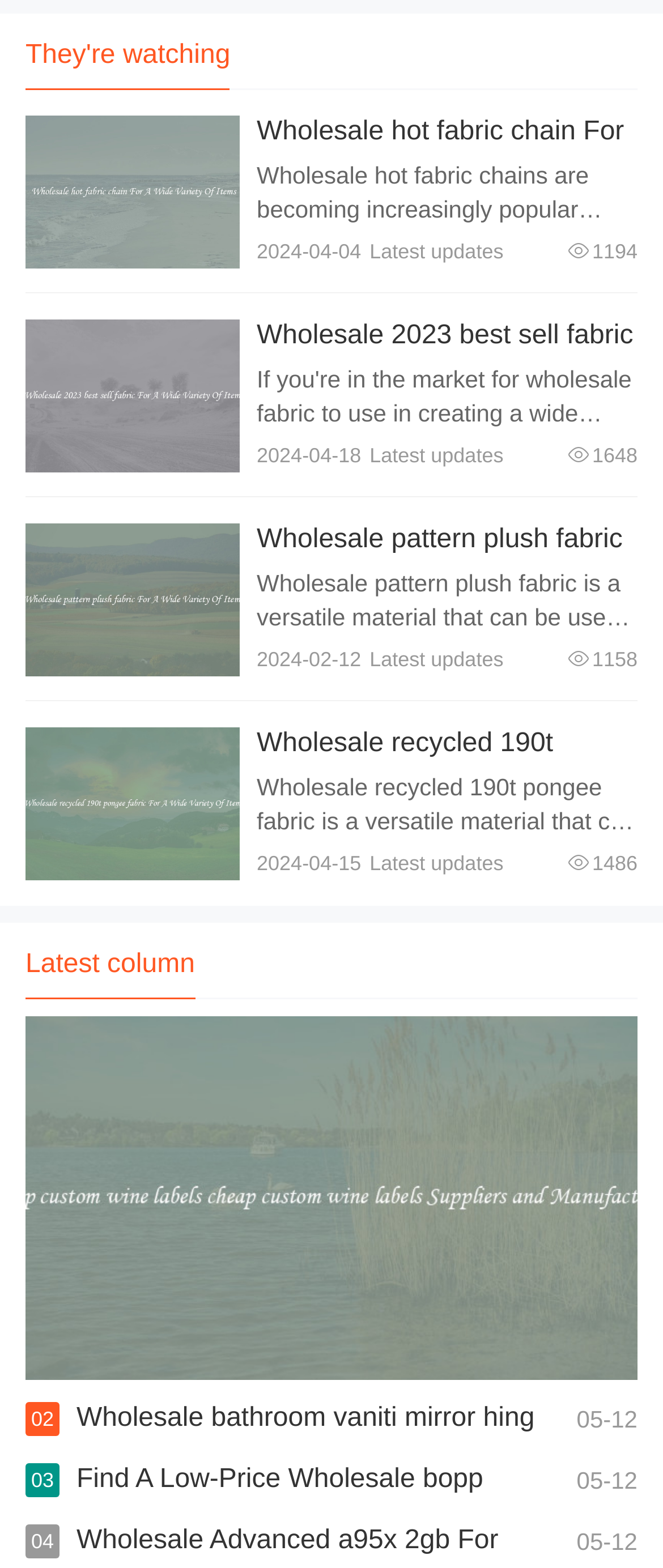How many items are in the wholesale hot fabric chain?
Based on the screenshot, give a detailed explanation to answer the question.

I found the number of items by looking at the StaticText element with the text '1194' which is next to the 'Latest updates' text and the 'View details' link for the wholesale hot fabric chain.